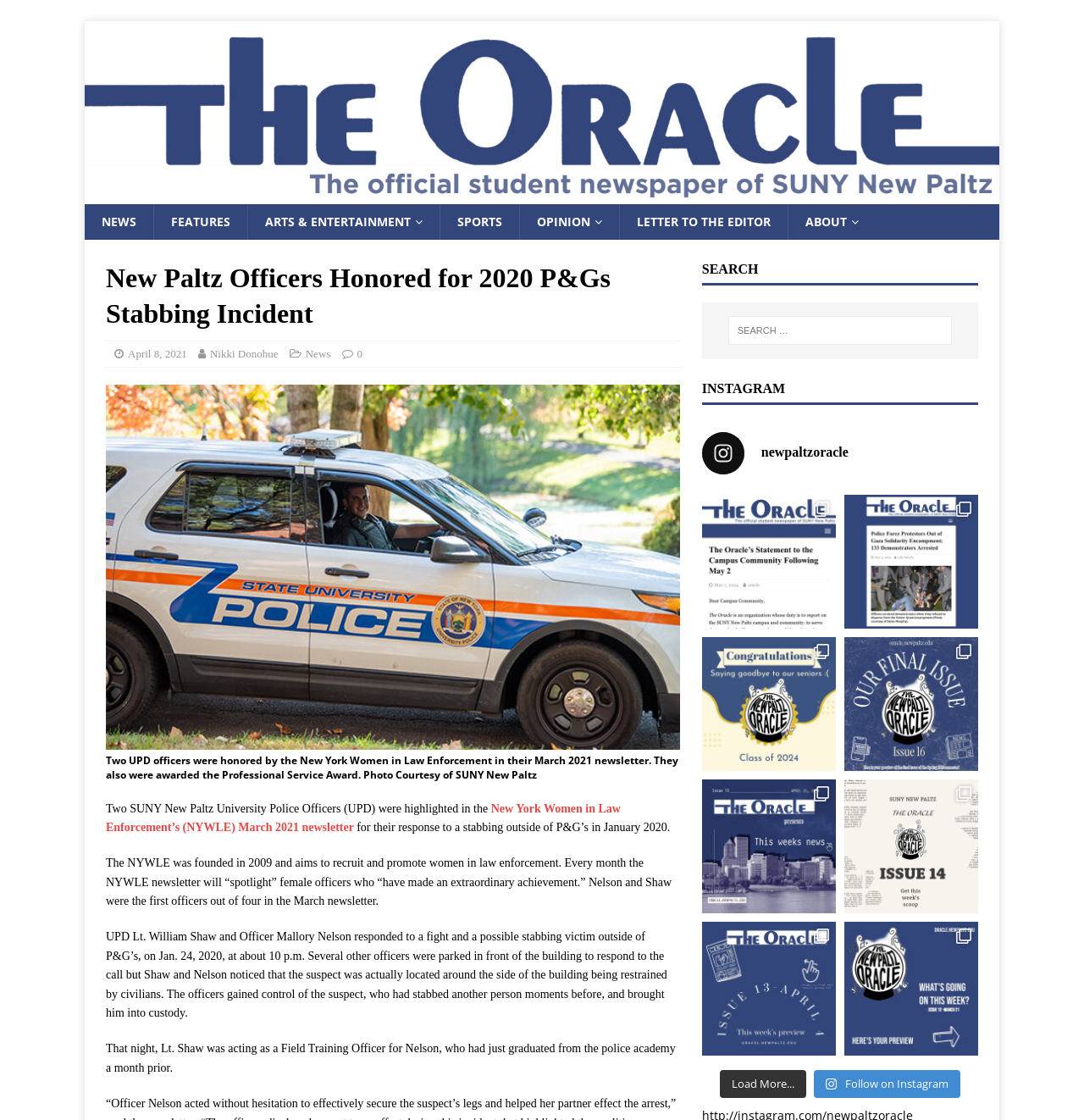Please identify the bounding box coordinates of the element's region that needs to be clicked to fulfill the following instruction: "Read the full statement on oracle.newpaltz.edu". The bounding box coordinates should consist of four float numbers between 0 and 1, i.e., [left, top, right, bottom].

[0.647, 0.441, 0.771, 0.561]